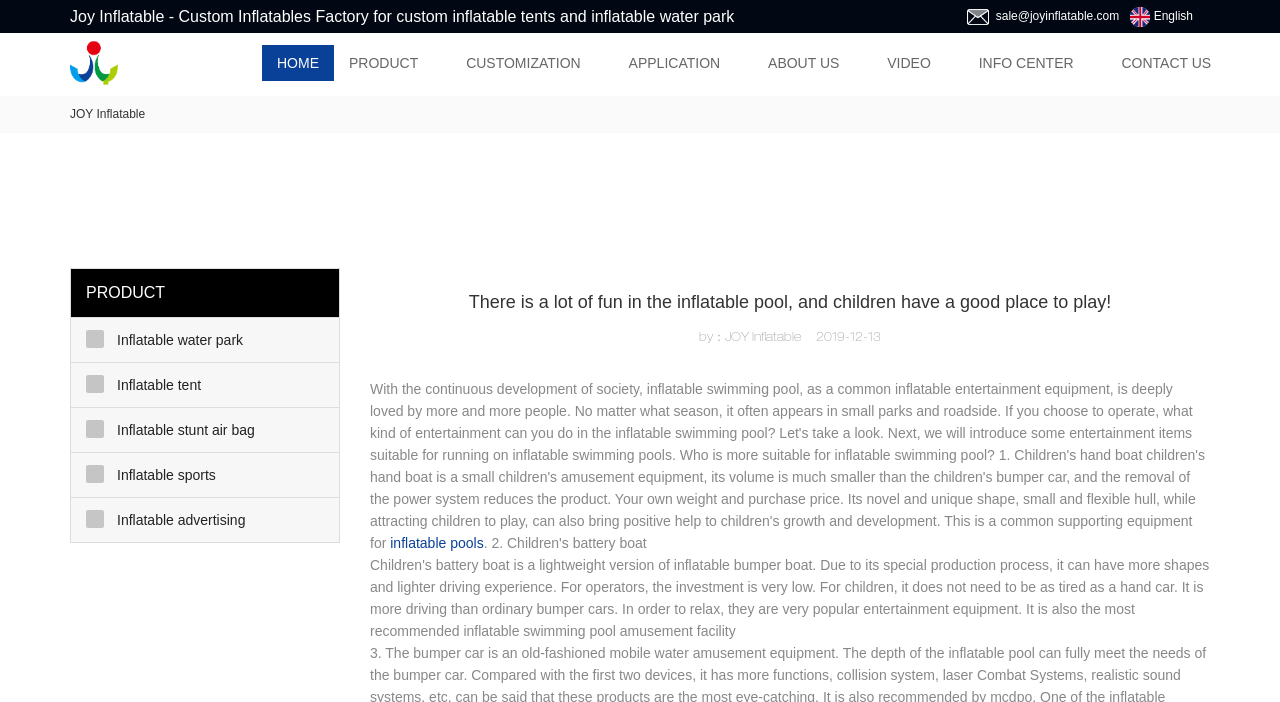What is the main product category?
Kindly offer a comprehensive and detailed response to the question.

The main product category is inferred from the links and text on the webpage. There are links to 'Inflatable water park', 'Inflatable tent', 'Inflatable stunt air bag', and other related products, suggesting that the main product category is inflatables.